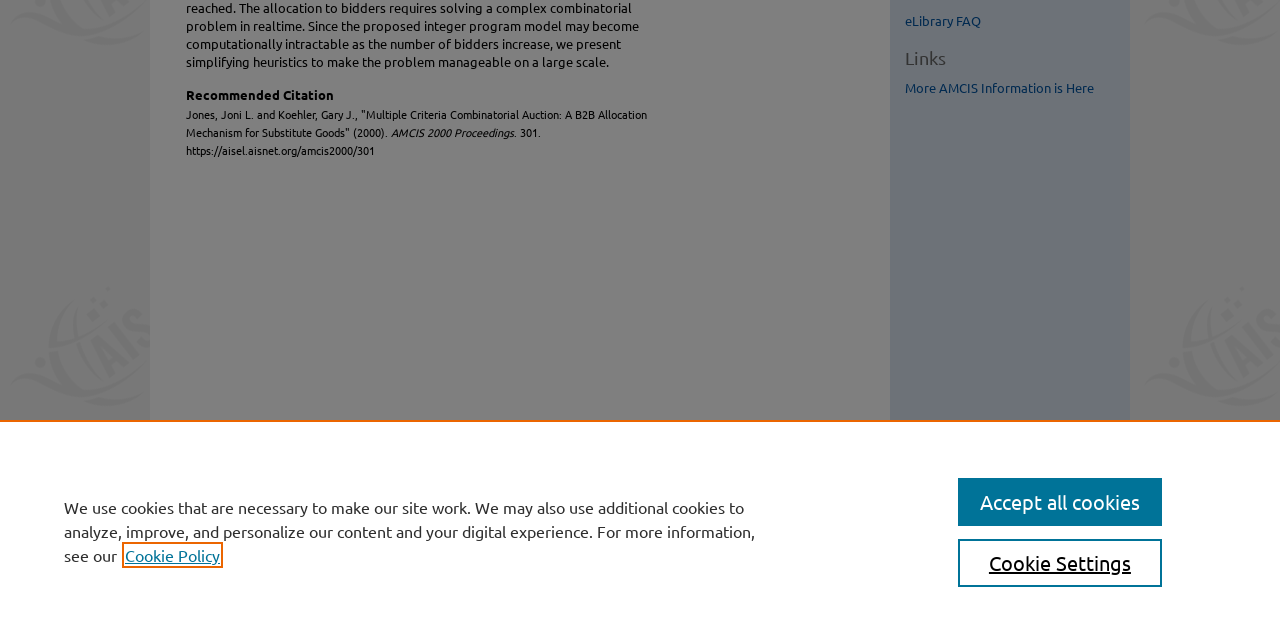Bounding box coordinates are specified in the format (top-left x, top-left y, bottom-right x, bottom-right y). All values are floating point numbers bounded between 0 and 1. Please provide the bounding box coordinate of the region this sentence describes: Cookie Policy

[0.098, 0.852, 0.172, 0.883]